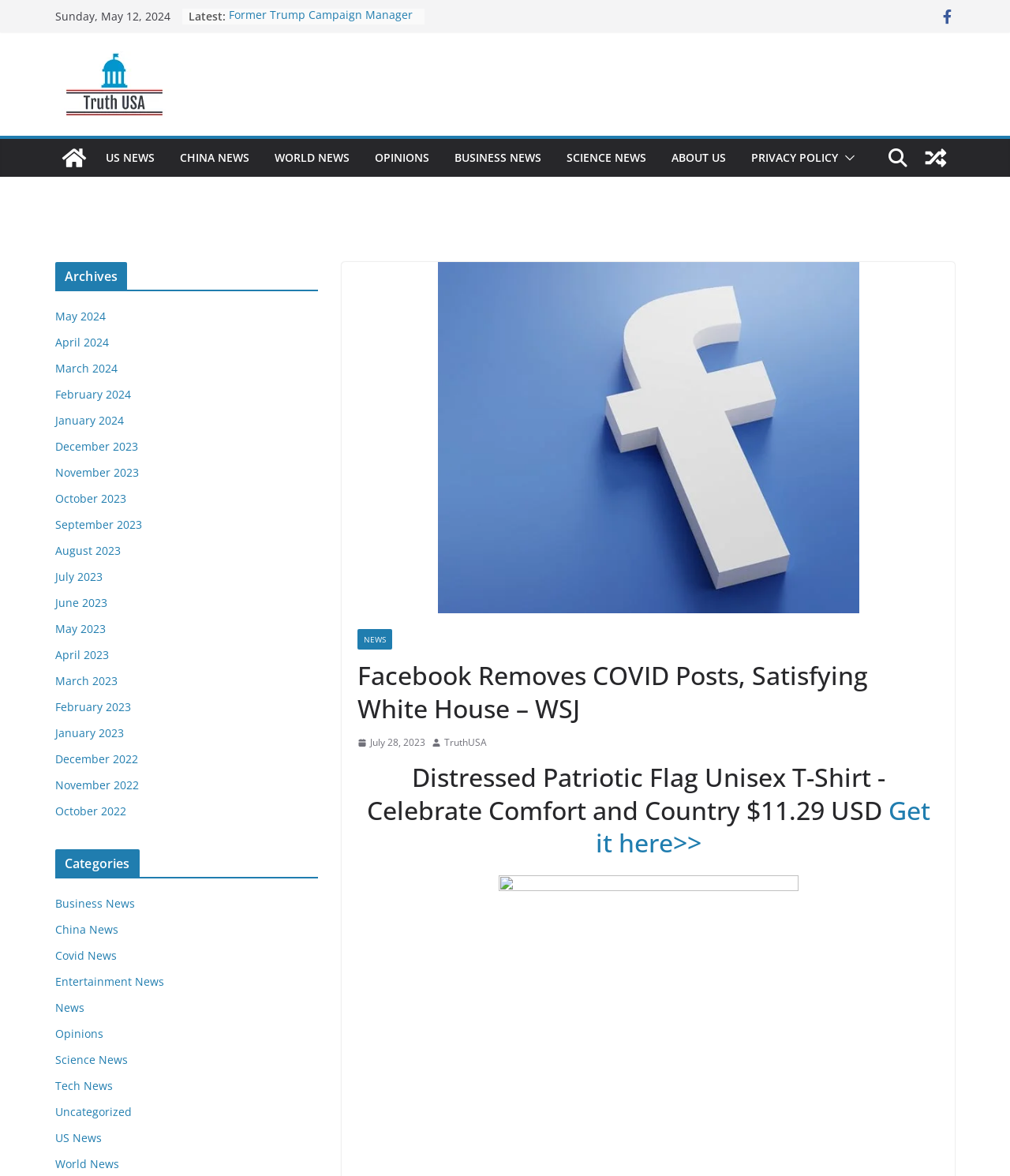Identify the bounding box for the described UI element. Provide the coordinates in (top-left x, top-left y, bottom-right x, bottom-right y) format with values ranging from 0 to 1: News

[0.055, 0.85, 0.084, 0.863]